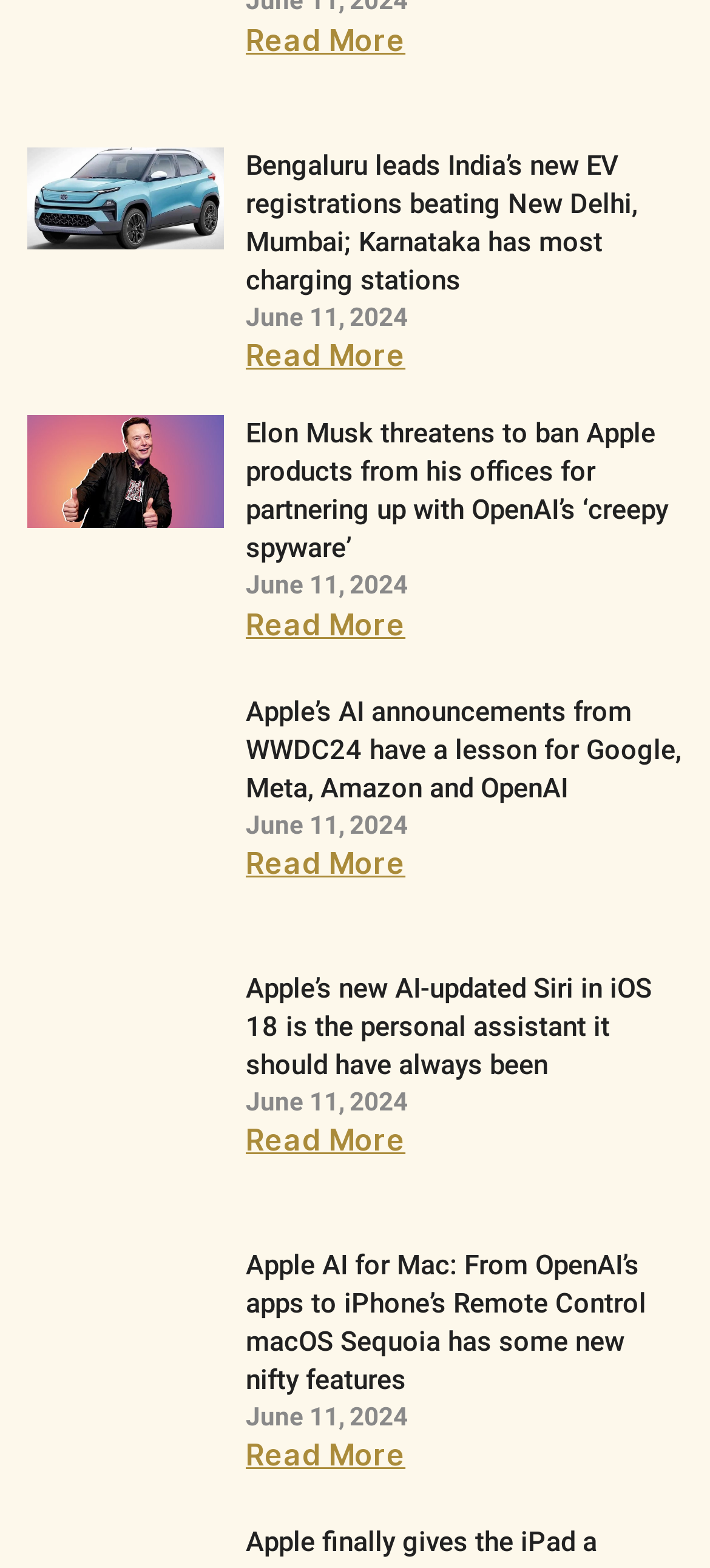Can you specify the bounding box coordinates of the area that needs to be clicked to fulfill the following instruction: "Read more about Apple’s AI announcements from WWDC24 have a lesson for Google, Meta, Amazon and OpenAI"?

[0.346, 0.539, 0.571, 0.562]